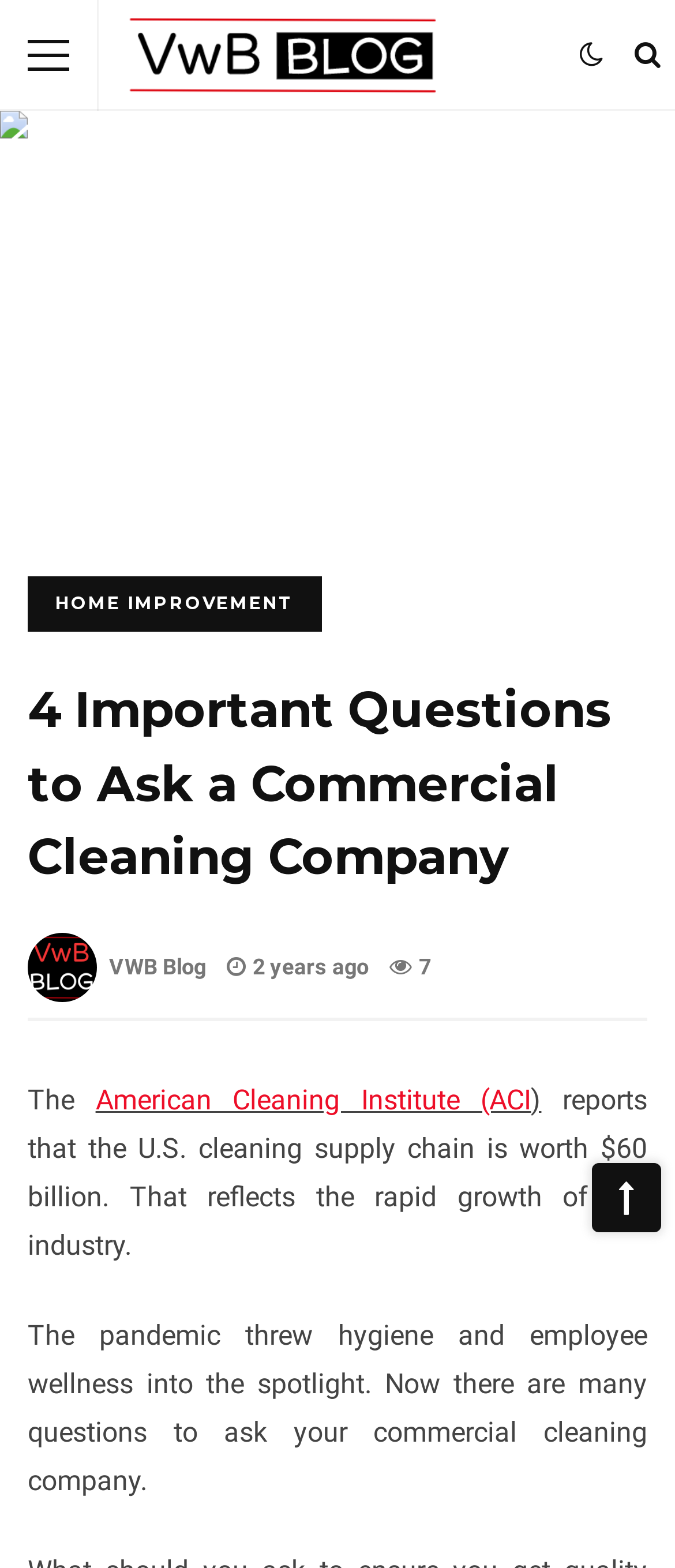Respond to the following question using a concise word or phrase: 
What is the name of the blog?

VWB Blog